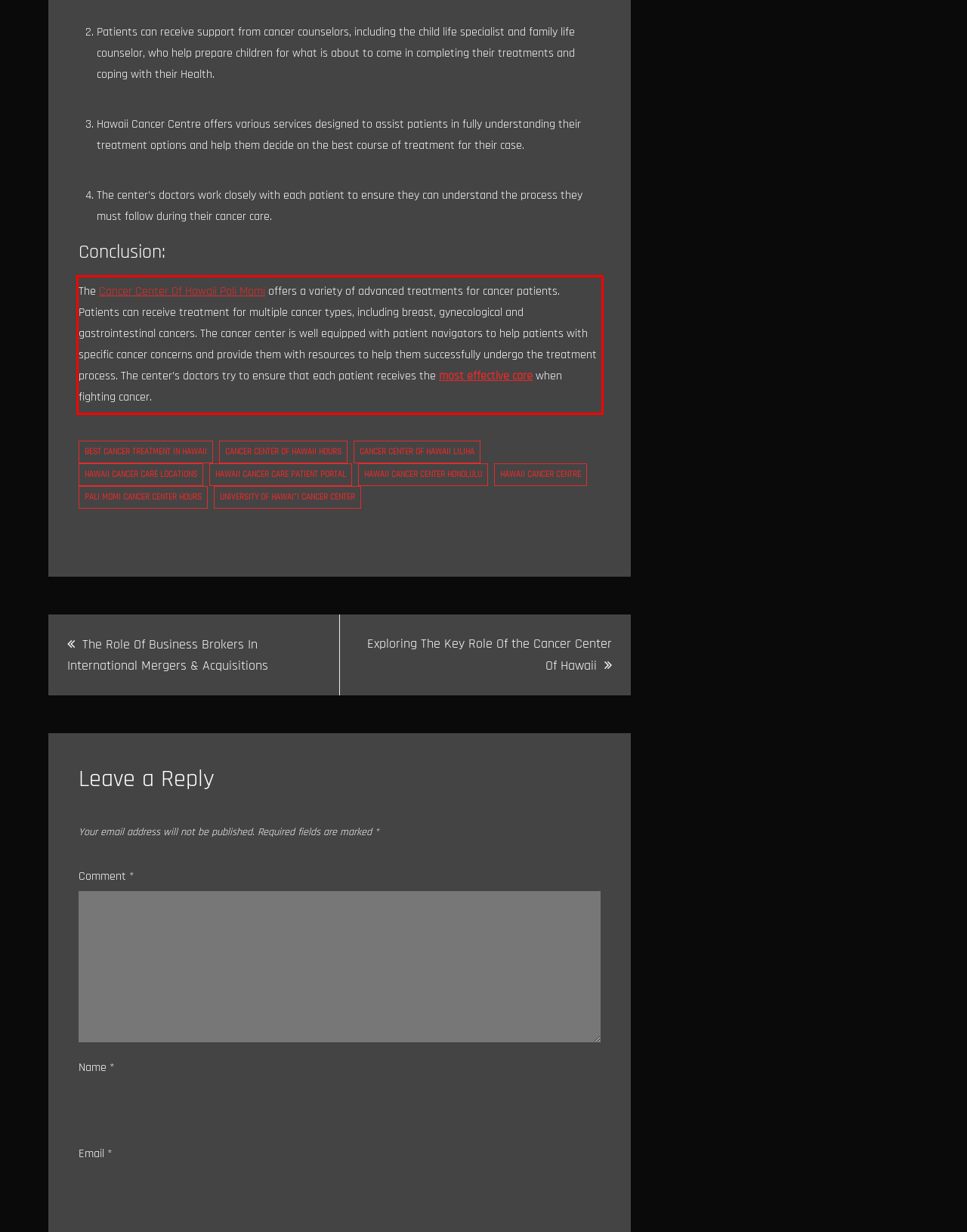Please perform OCR on the UI element surrounded by the red bounding box in the given webpage screenshot and extract its text content.

The Cancer Center Of Hawaii Pali Momi offers a variety of advanced treatments for cancer patients. Patients can receive treatment for multiple cancer types, including breast, gynecological and gastrointestinal cancers. The cancer center is well equipped with patient navigators to help patients with specific cancer concerns and provide them with resources to help them successfully undergo the treatment process. The center’s doctors try to ensure that each patient receives the most effective care when fighting cancer.